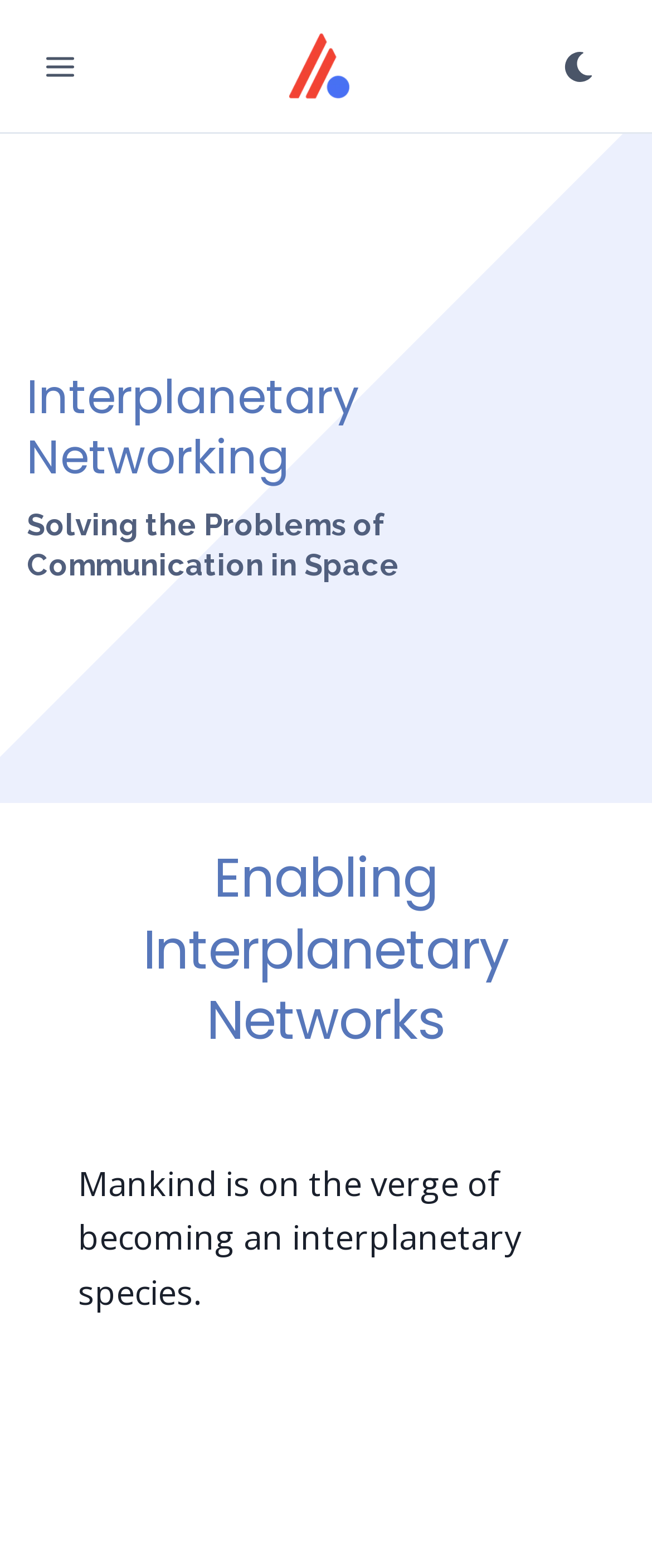Identify the bounding box of the UI element that matches this description: "aria-label="Toggle Navigation"".

[0.041, 0.021, 0.144, 0.063]